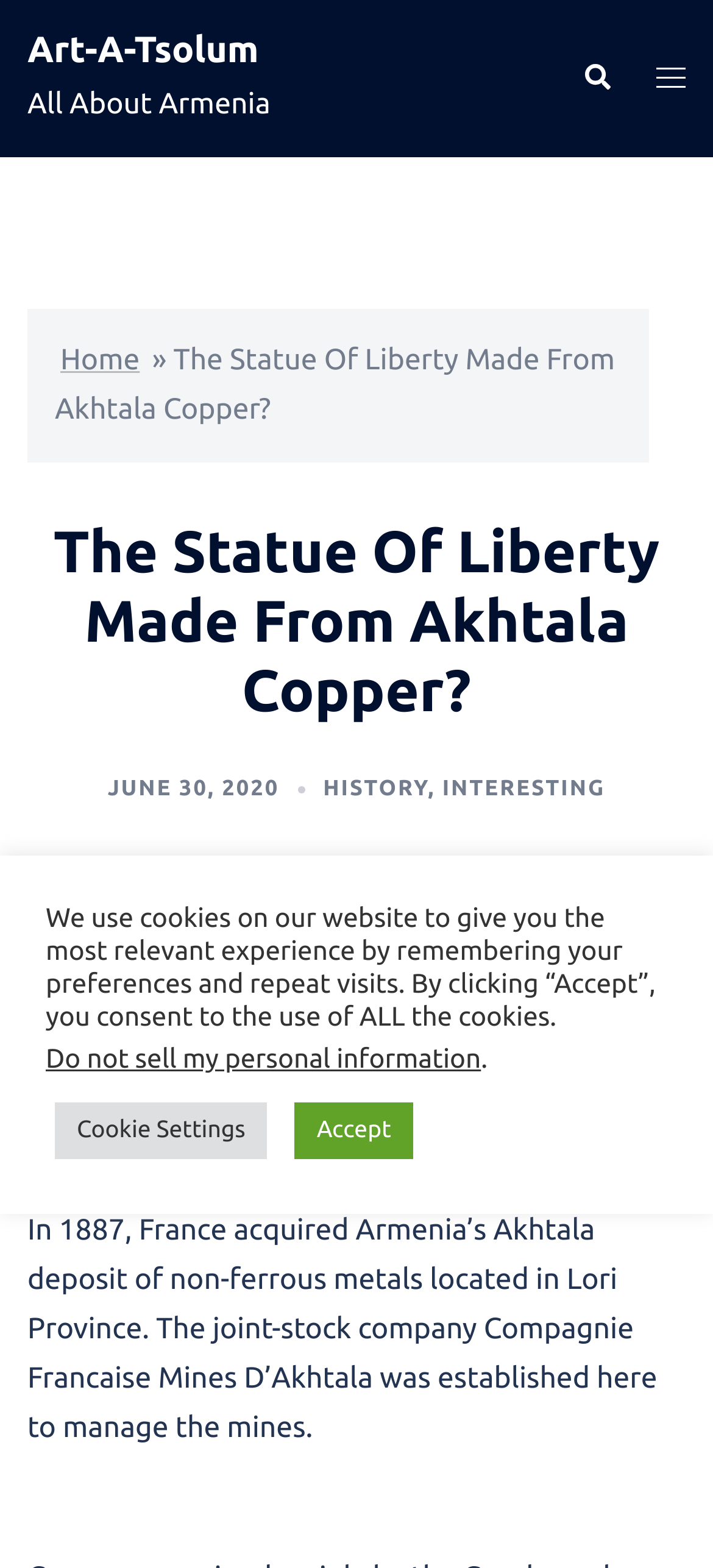What is the date of the article?
We need a detailed and meticulous answer to the question.

By looking at the webpage, I found the date of the article, which is JUNE 30, 2020, located below the main heading.